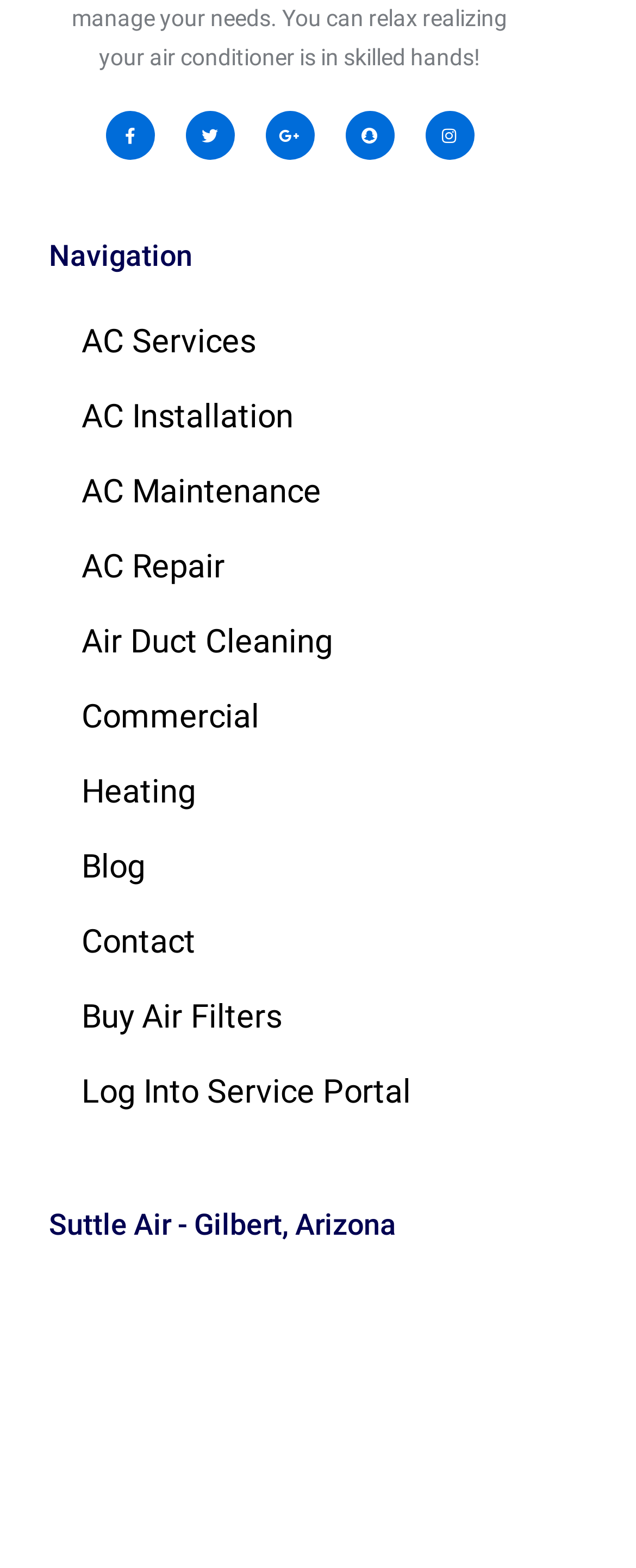Determine the bounding box coordinates of the target area to click to execute the following instruction: "Navigate to AC Services."

[0.077, 0.193, 0.923, 0.241]